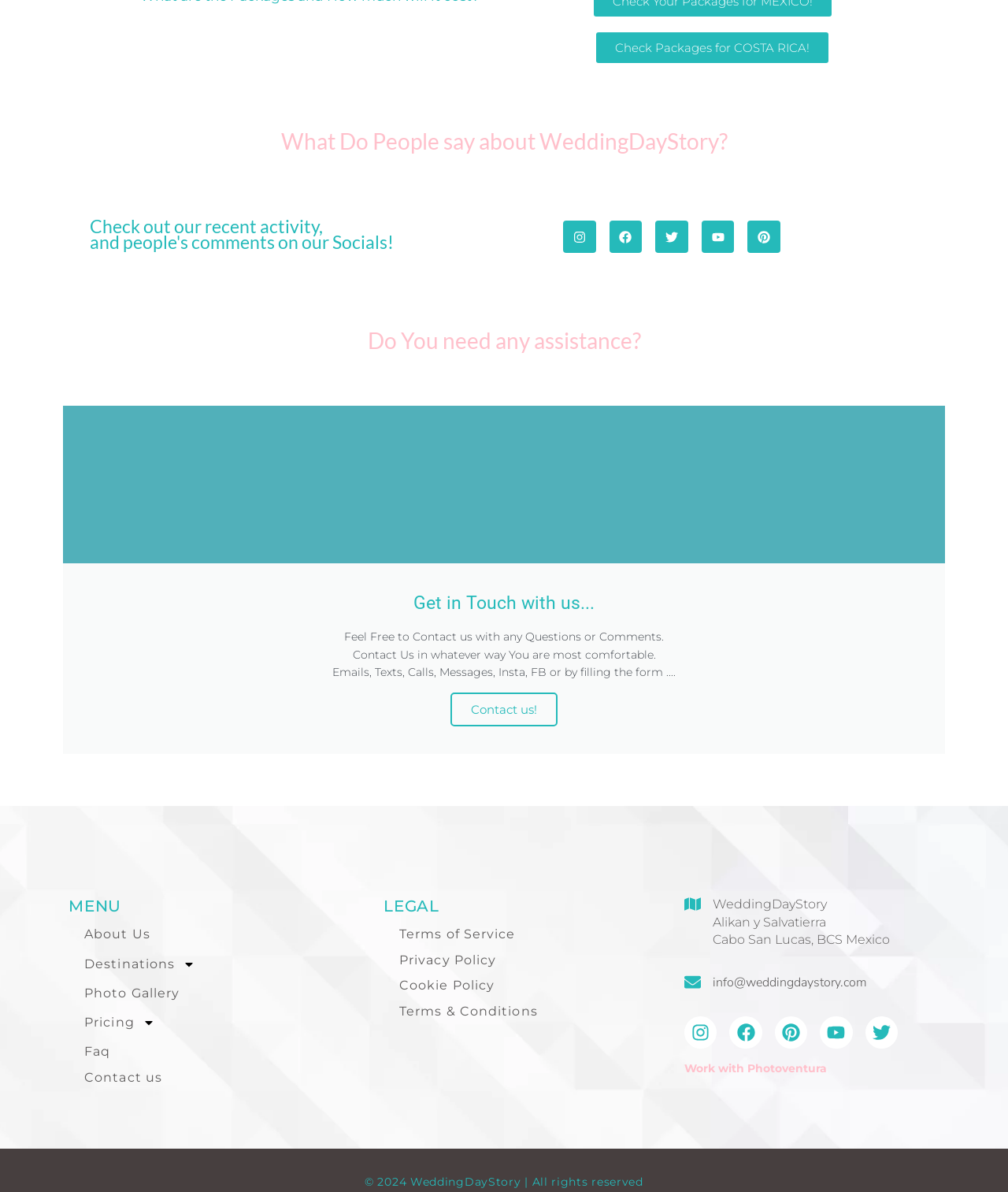Examine the screenshot and answer the question in as much detail as possible: What is the purpose of the 'Check Packages for COSTA RICA!' link?

The 'Check Packages for COSTA RICA!' link is likely used to check wedding packages offered by the company for Costa Rica, as it is a prominent link on the webpage.